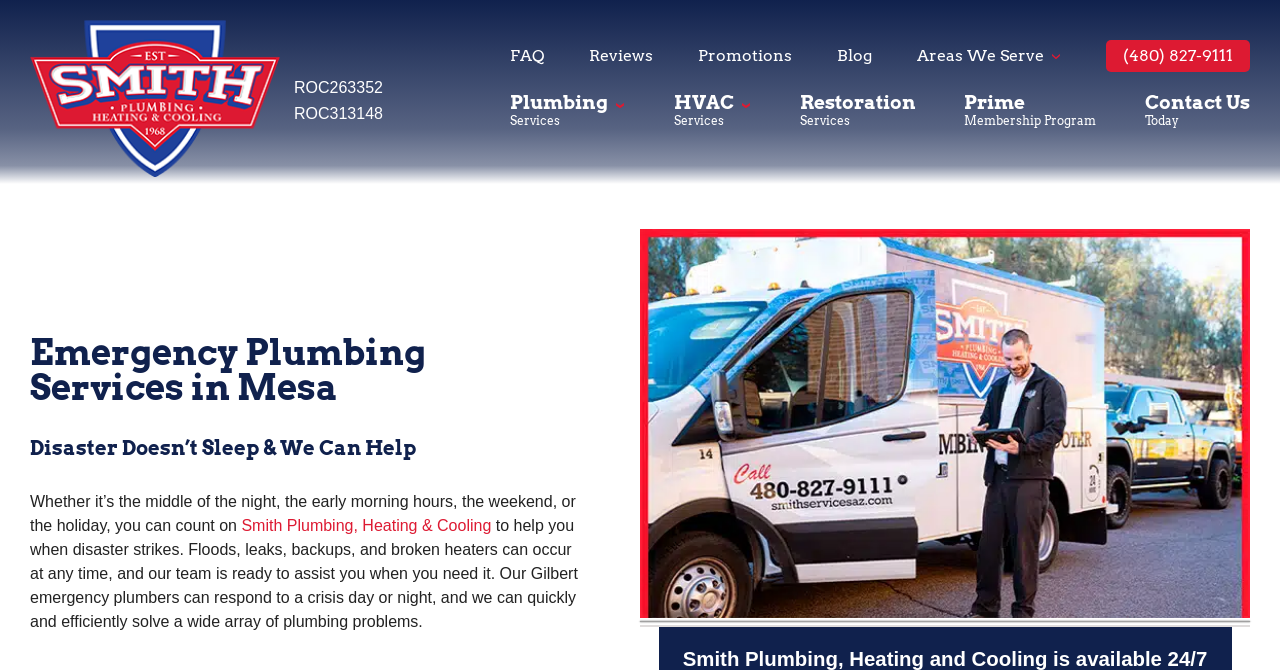Identify the bounding box coordinates of the element that should be clicked to fulfill this task: "contact us today". The coordinates should be provided as four float numbers between 0 and 1, i.e., [left, top, right, bottom].

[0.895, 0.136, 0.977, 0.19]